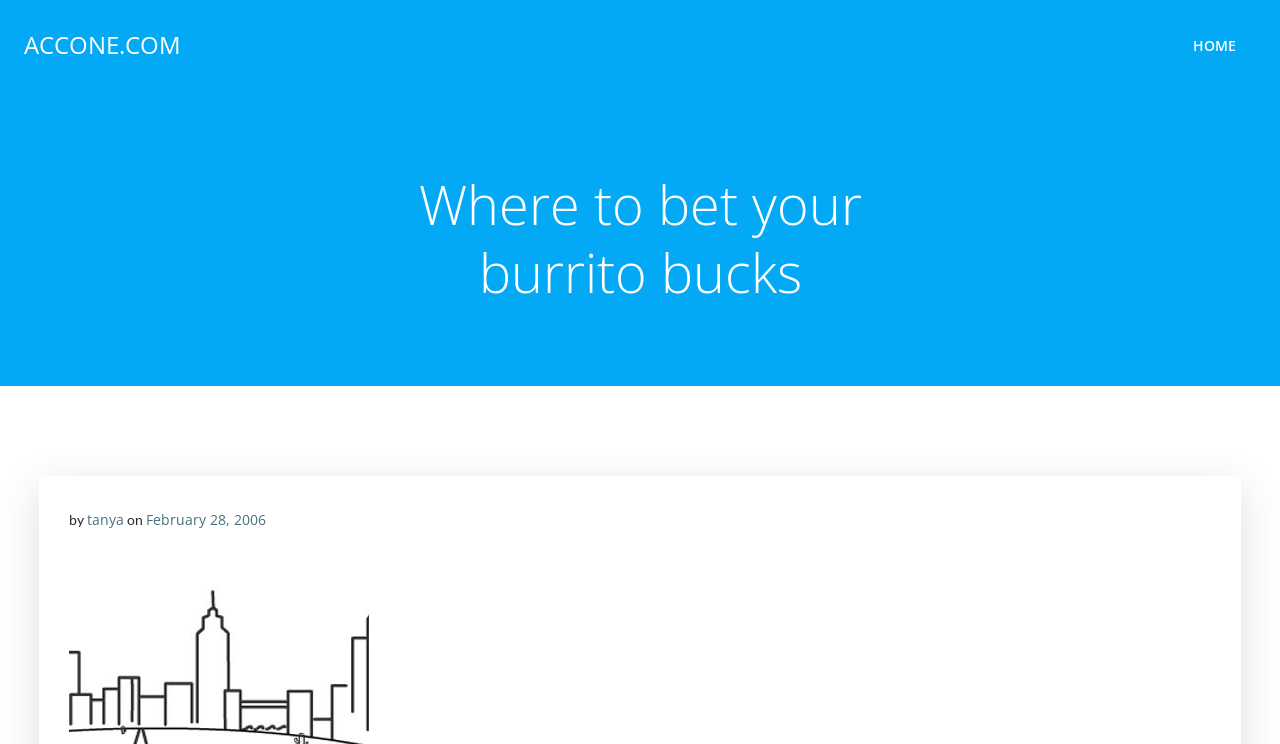Please locate and generate the primary heading on this webpage.

Where to bet your burrito bucks